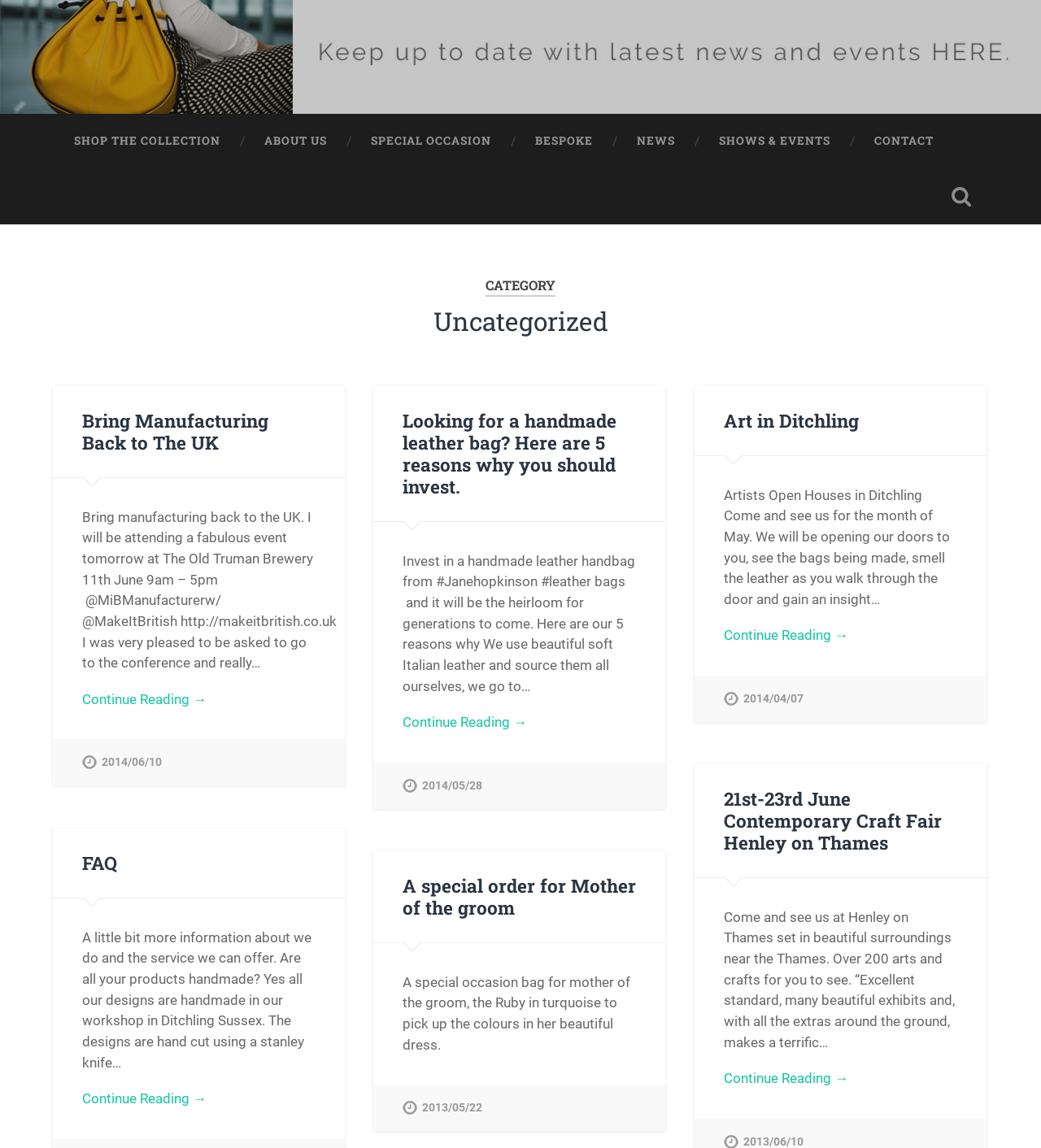Where is the workshop located?
Please provide a comprehensive answer based on the information in the image.

The text 'Artists Open Houses in Ditchling Come and see us for the month of May. We will be opening our doors to you, see the bags being made, smell the leather as you walk through the door and gain an insight…' and 'Are all your products handmade? Yes all our designs are handmade in our workshop in Ditchling Sussex.' indicates that the workshop is located in Ditchling, Sussex.